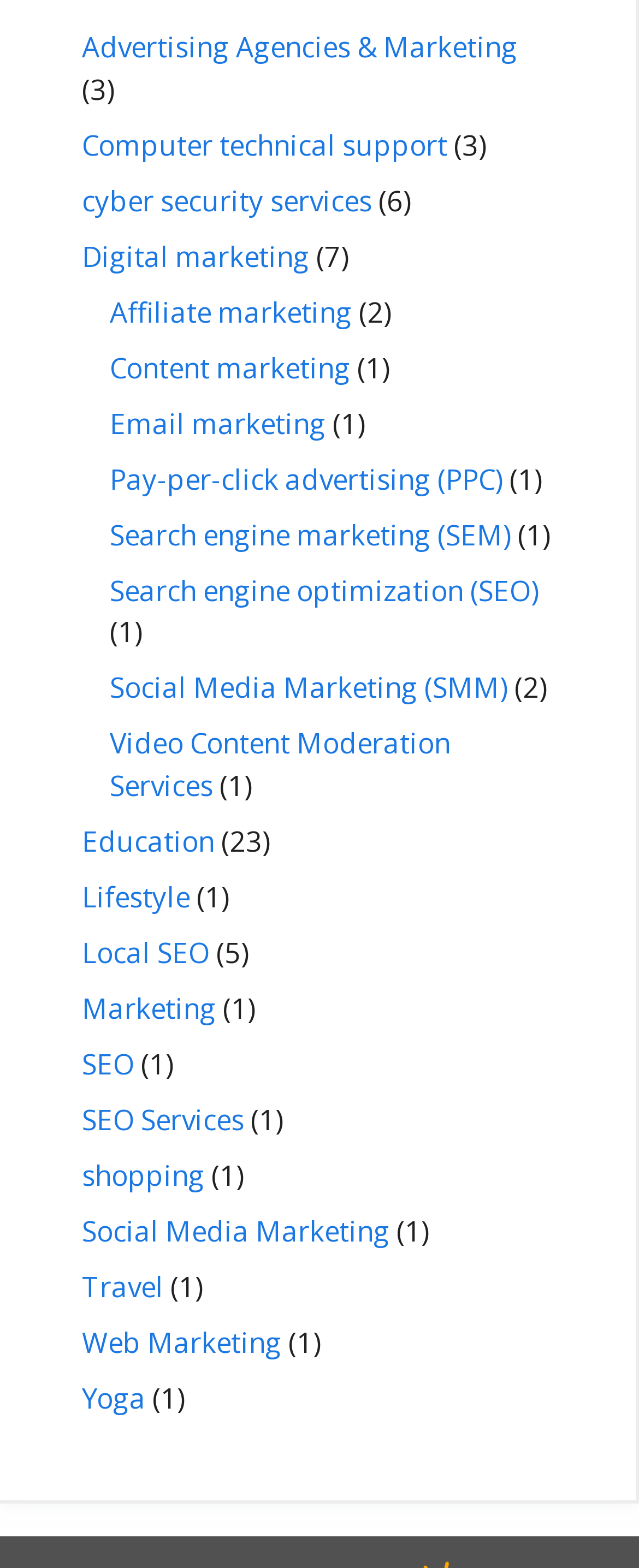Highlight the bounding box coordinates of the element you need to click to perform the following instruction: "Explore Digital Marketing."

[0.128, 0.151, 0.485, 0.175]